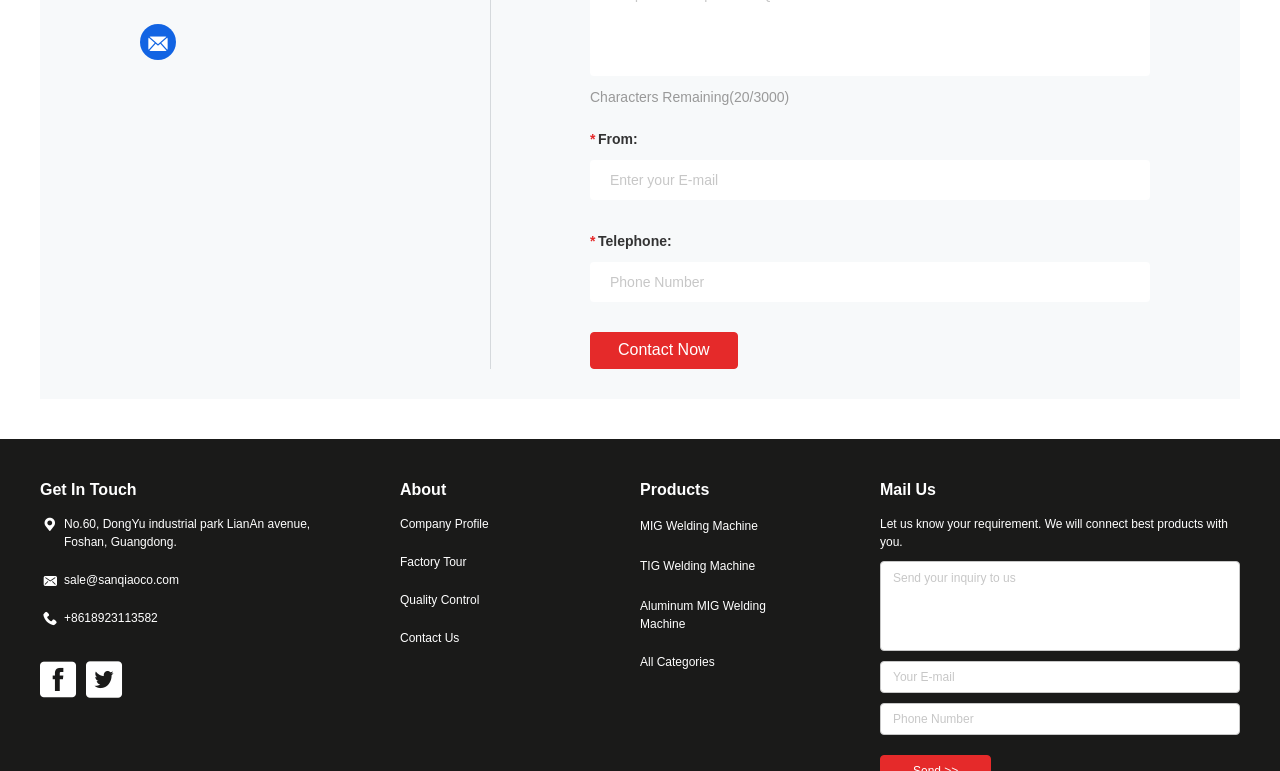Point out the bounding box coordinates of the section to click in order to follow this instruction: "Click the 'Contact Now' button".

[0.461, 0.43, 0.576, 0.478]